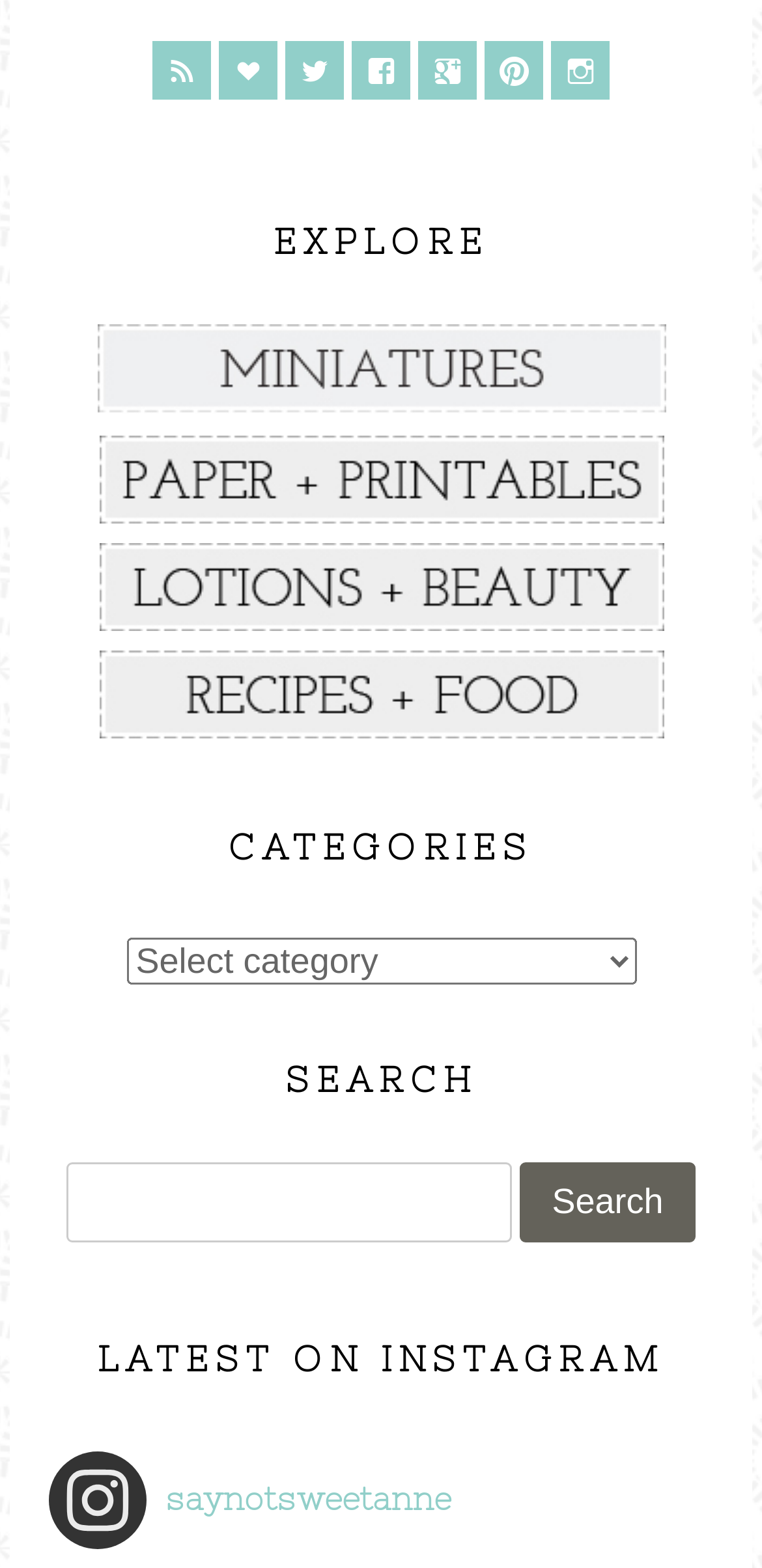Find the bounding box coordinates for the area that should be clicked to accomplish the instruction: "Click on the Lotions & Beauty link".

[0.129, 0.382, 0.871, 0.407]